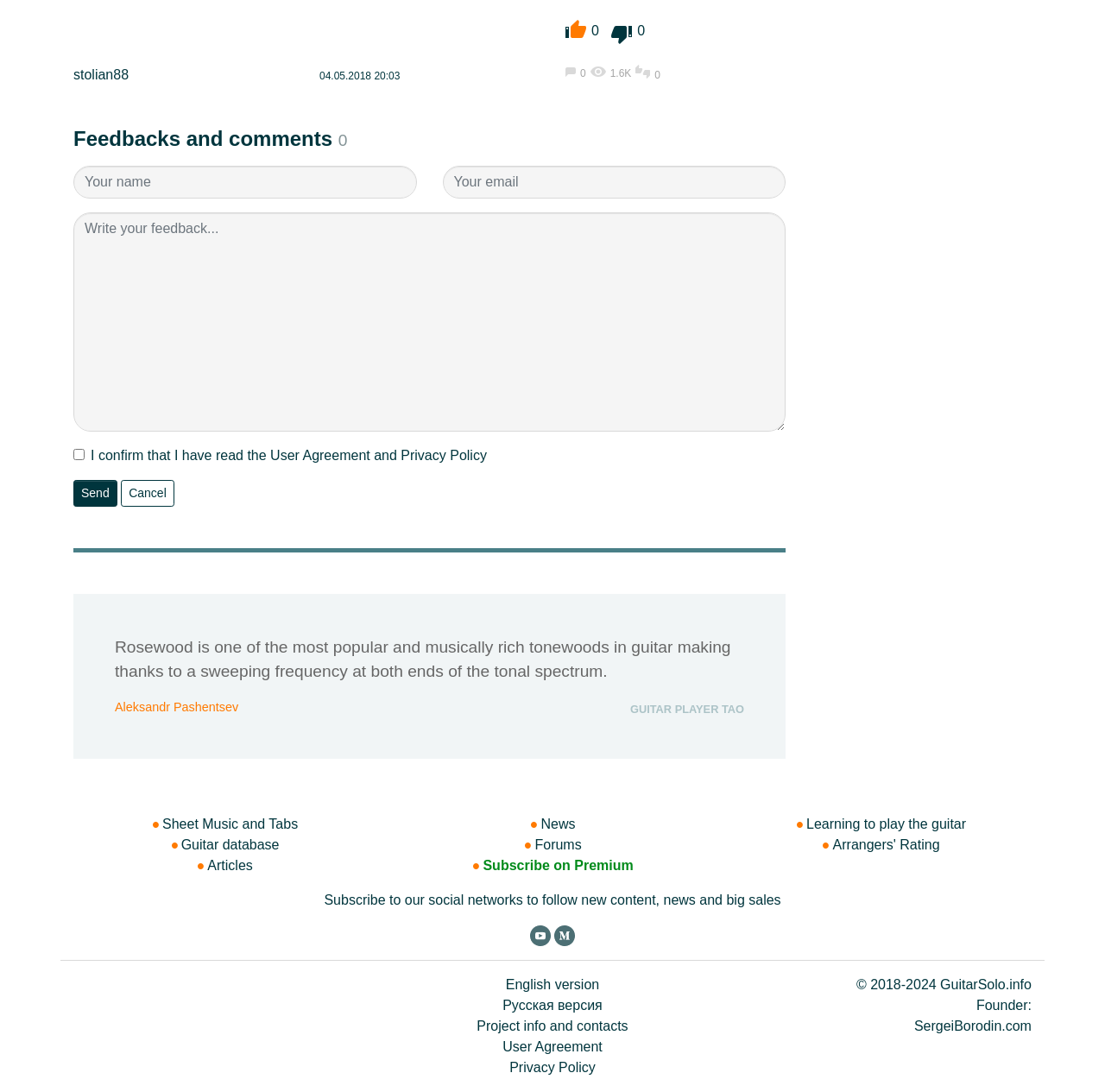Identify the bounding box coordinates of the HTML element based on this description: "Forums".

[0.484, 0.764, 0.526, 0.783]